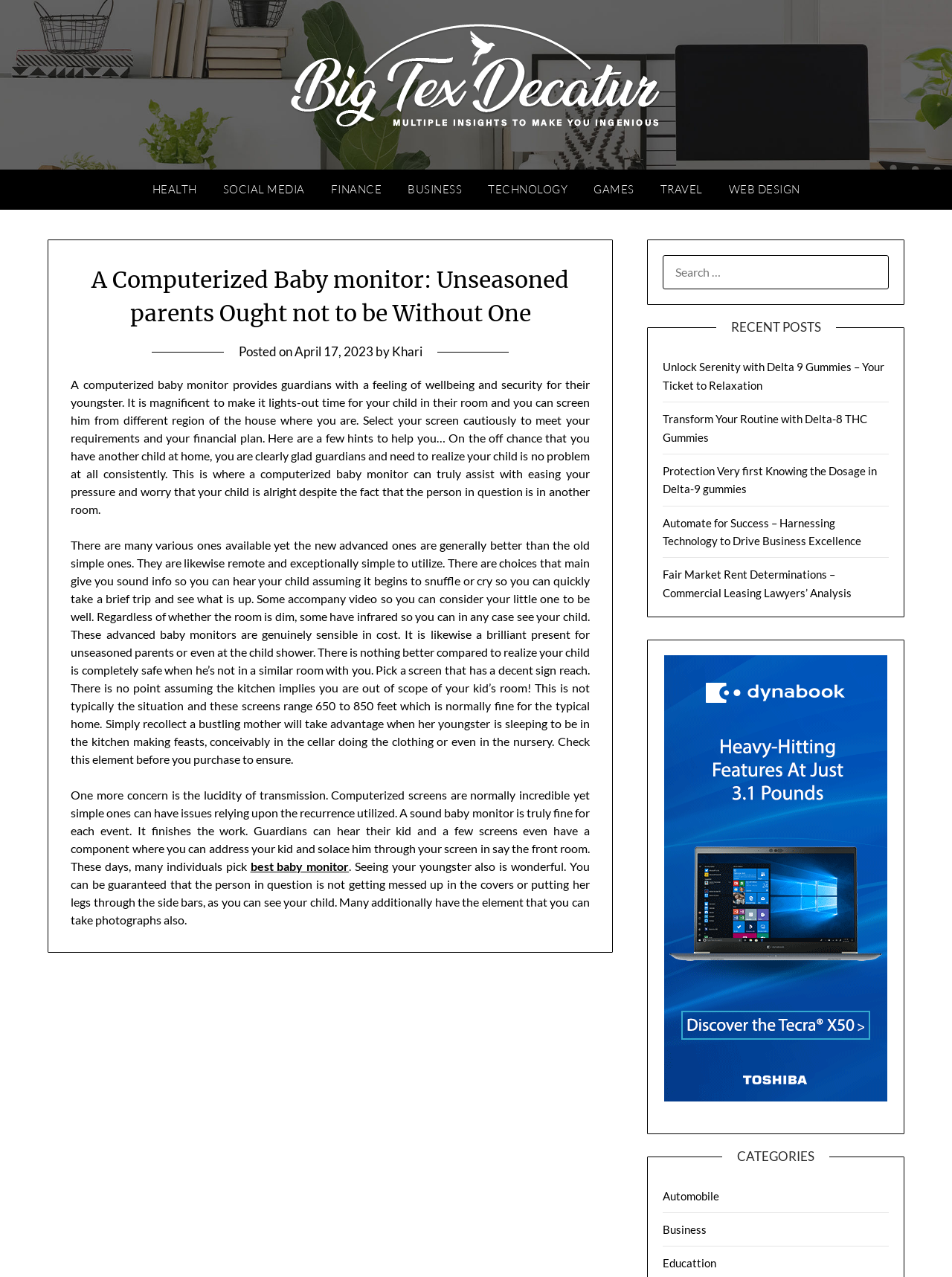Explain the features and main sections of the webpage comprehensively.

This webpage is about a computerized baby monitor, specifically discussing its benefits and features for new parents. At the top, there is a logo and a link to "Big Tex Decatur" on the left, accompanied by a horizontal navigation menu with various categories such as "HEALTH", "SOCIAL MEDIA", "FINANCE", and more.

The main content area is divided into two sections. On the left, there is an article with a heading "A Computerized Baby monitor: Unseasoned parents Ought not to be Without One" followed by a brief description of the benefits of using a computerized baby monitor. The article is divided into several paragraphs, discussing the advantages of advanced baby monitors, their features, and tips for choosing the right one.

On the right side, there is a search bar with a label "SEARCH FOR:" and a list of recent posts with links to other articles, including "Unlock Serenity with Delta 9 Gummies – Your Ticket to Relaxation", "Transform Your Routine with Delta-8 THC Gummies", and more. Below the recent posts, there is a list of categories, including "Automobile", "Business", and "Education", with links to related articles.

Throughout the webpage, there are no images except for the logo of "Big Tex Decatur" at the top. The overall layout is organized, with clear headings and concise text, making it easy to navigate and read.